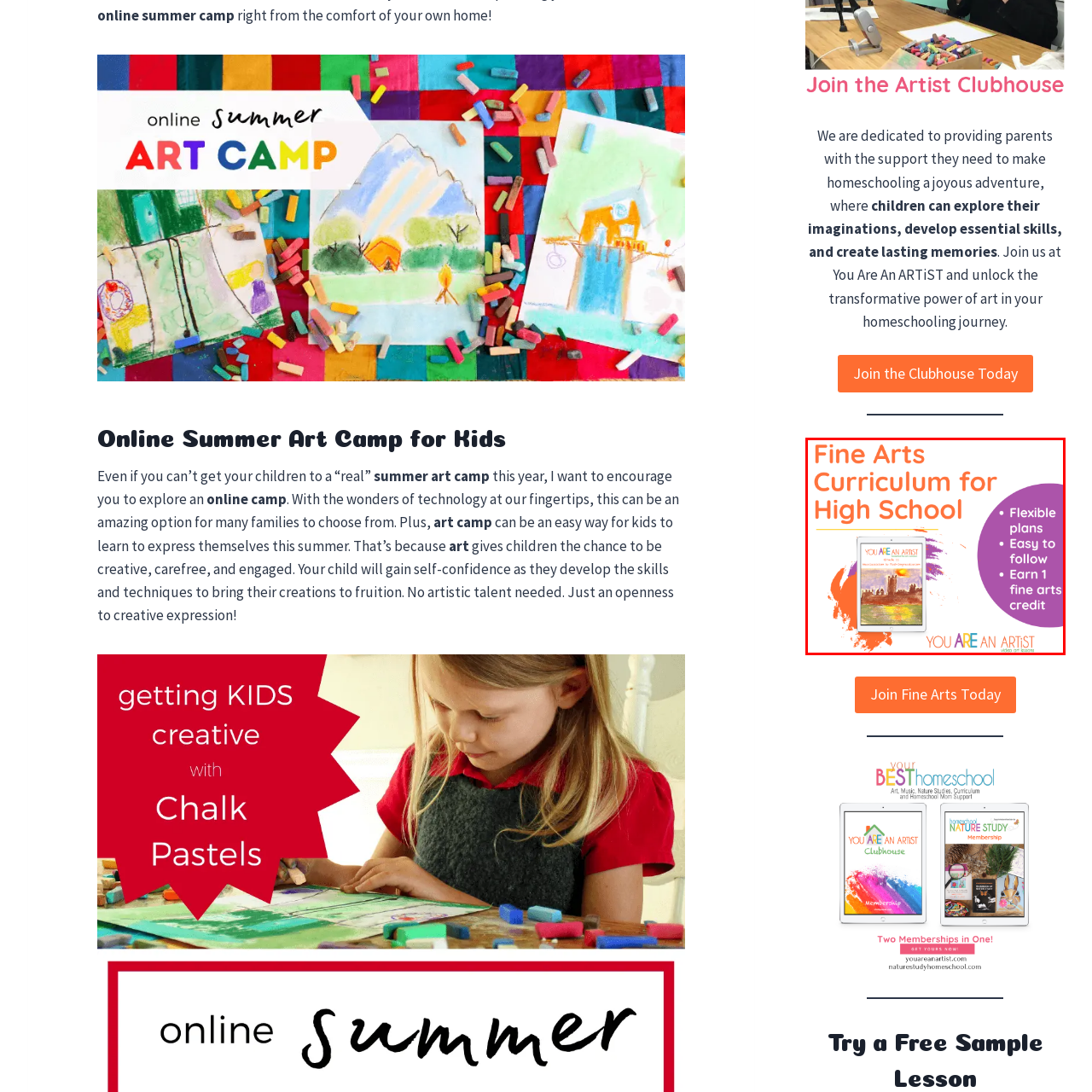What is the digital device shown in the graphic? Analyze the image within the red bounding box and give a one-word or short-phrase response.

Tablet